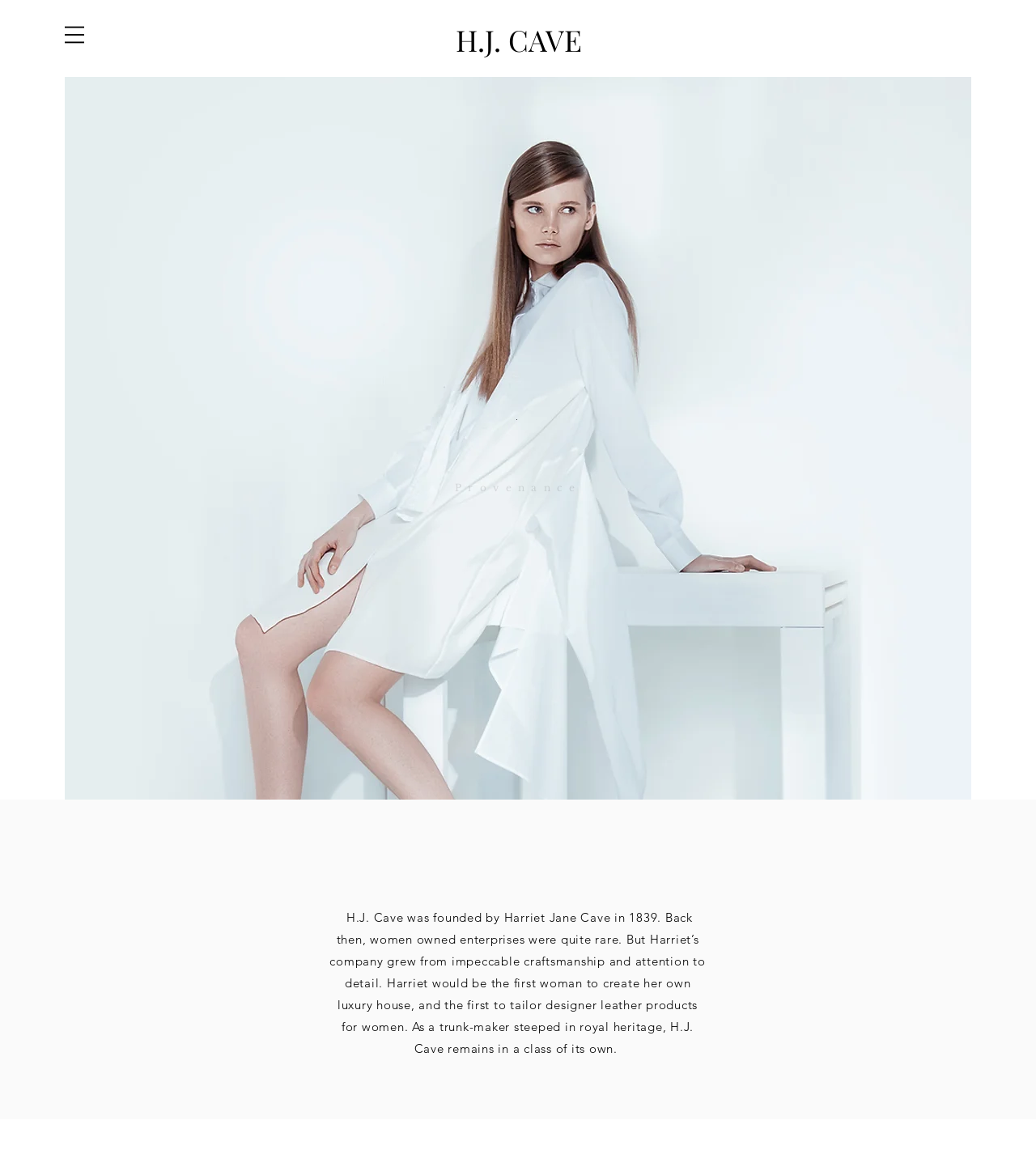What is Harriet Jane Cave's achievement in the luxury industry?
Based on the screenshot, answer the question with a single word or phrase.

First woman to create her own luxury house